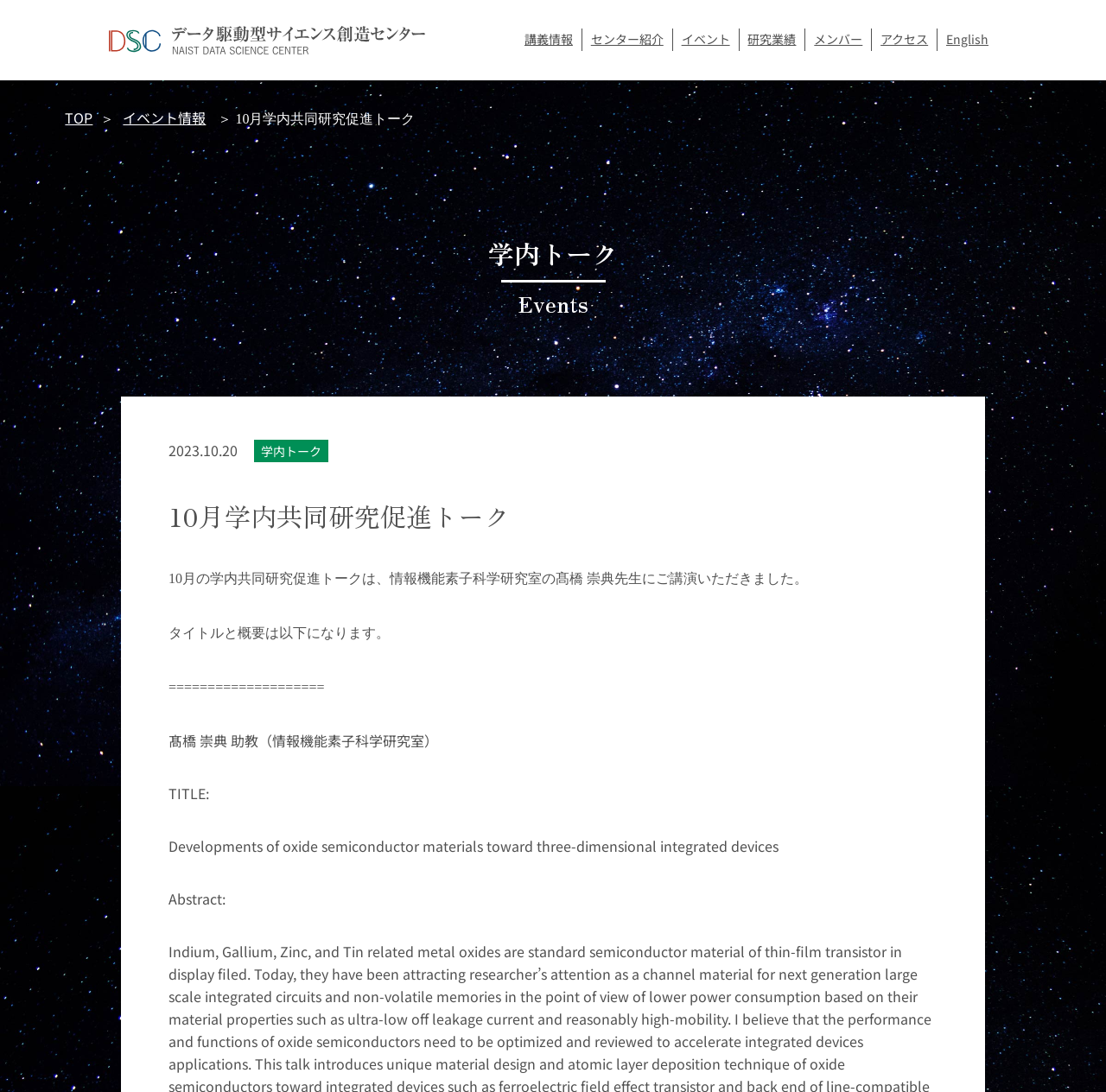Find the bounding box coordinates of the element to click in order to complete the given instruction: "Access the research achievements."

[0.676, 0.028, 0.72, 0.044]